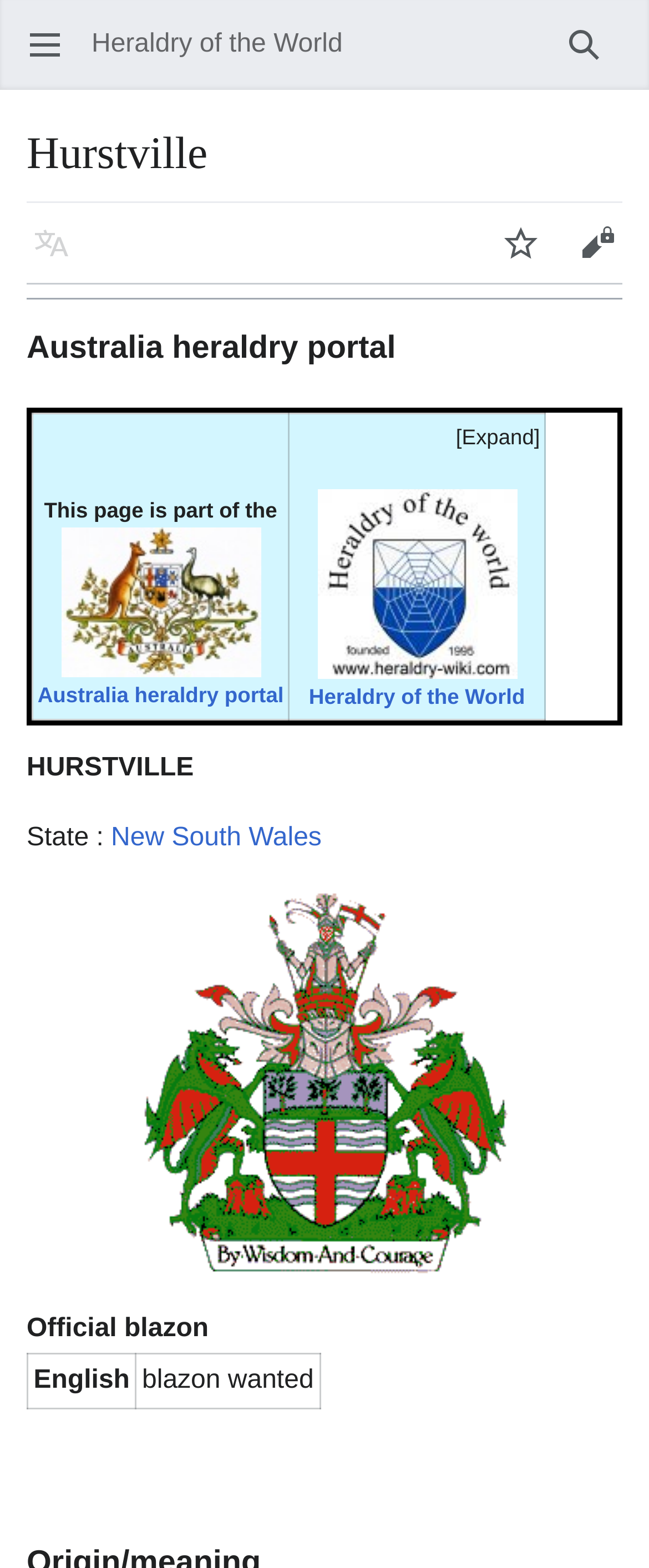Determine the bounding box coordinates for the area you should click to complete the following instruction: "Open main menu".

[0.041, 0.004, 0.074, 0.018]